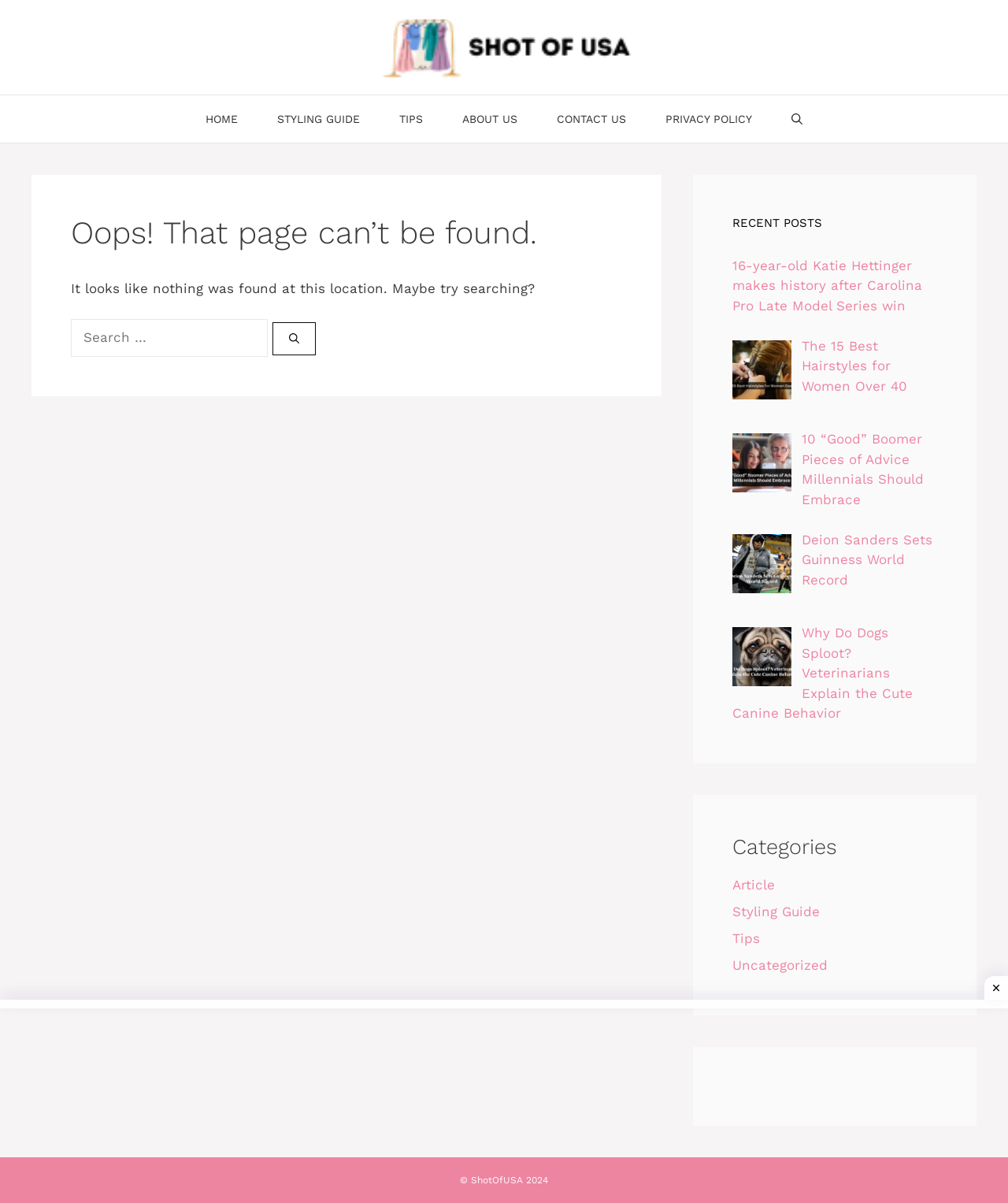Please identify the bounding box coordinates of the area that needs to be clicked to fulfill the following instruction: "Click the ShotOf USA logo."

[0.344, 0.013, 0.656, 0.066]